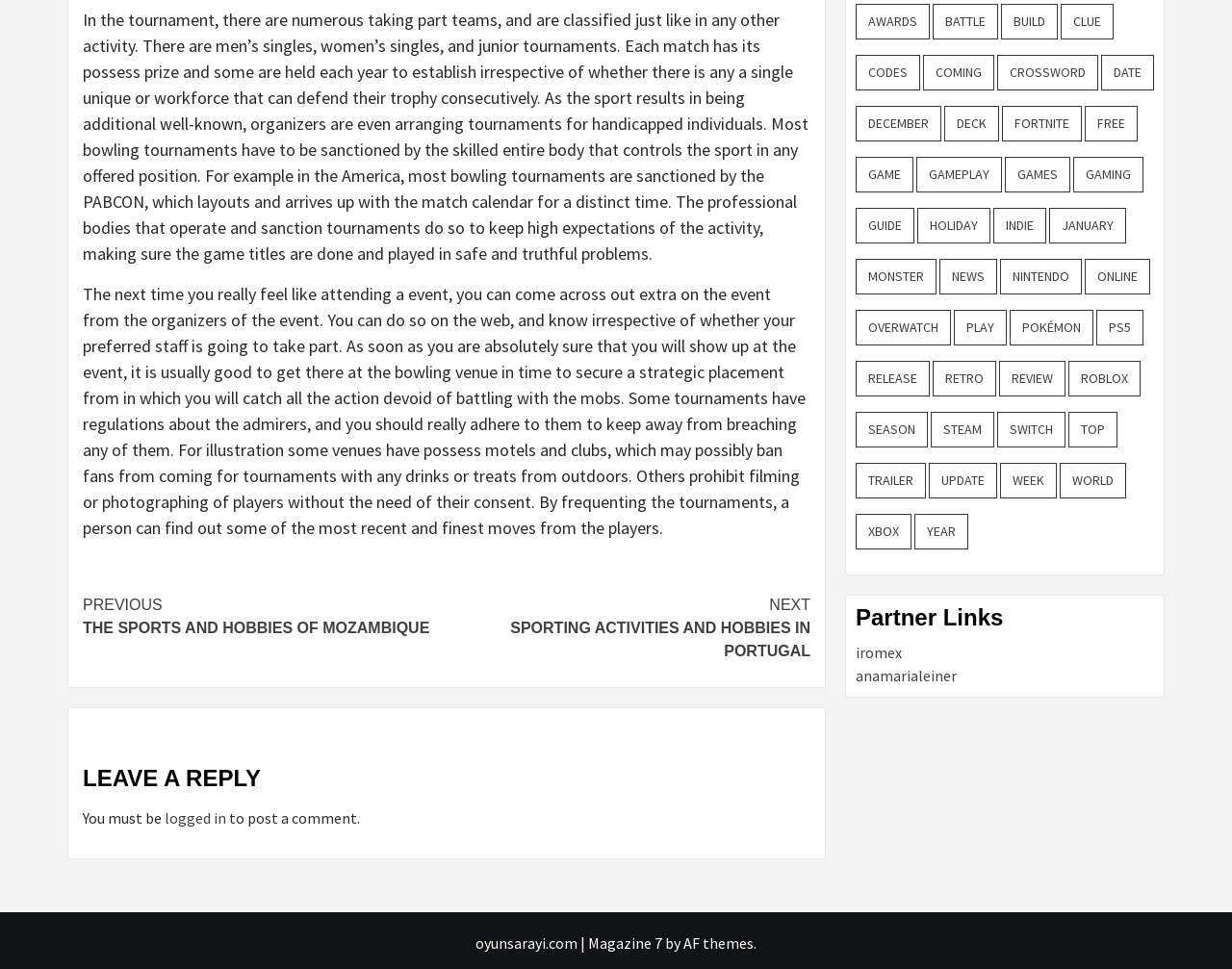Provide the bounding box coordinates of the section that needs to be clicked to accomplish the following instruction: "Click on 'NEXT SPORTING ACTIVITIES AND HOBBIES IN PORTUGAL'."

[0.362, 0.613, 0.658, 0.685]